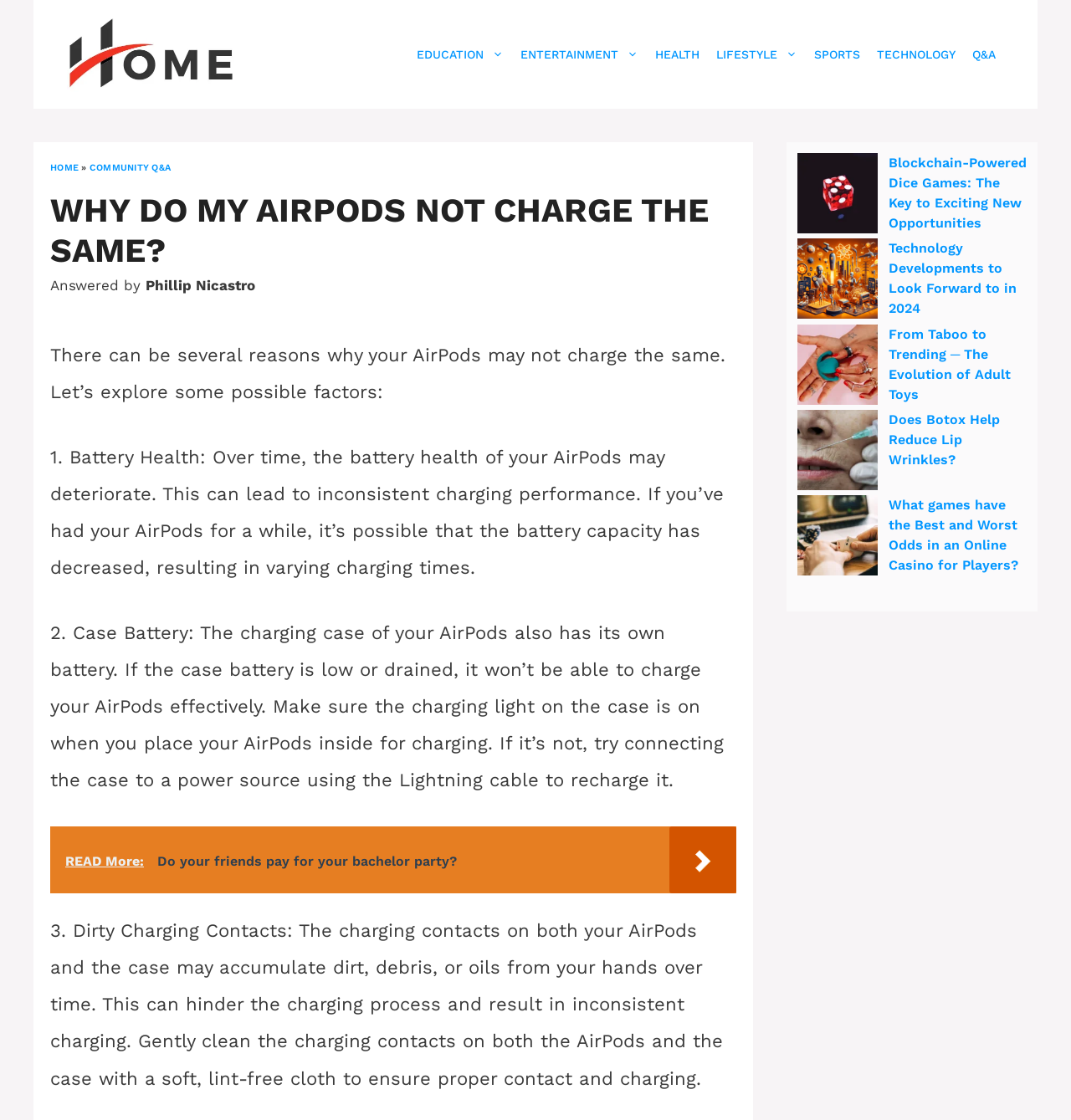Who answered the question about AirPods charging?
Using the details shown in the screenshot, provide a comprehensive answer to the question.

The webpage credits Phillip Nicastro as the person who answered the question about why AirPods may not charge the same.